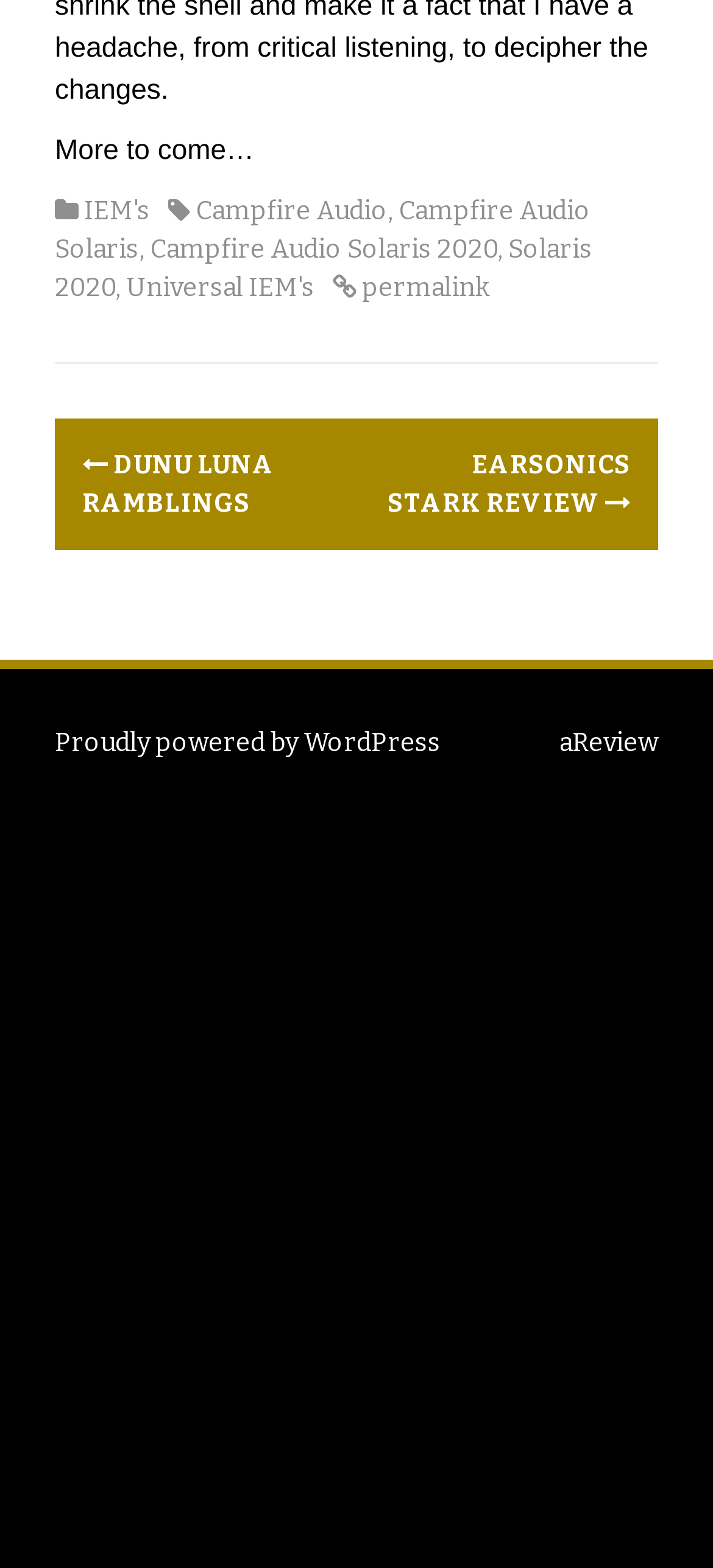Locate the bounding box of the UI element with the following description: "Solaris 2020".

[0.077, 0.149, 0.831, 0.193]